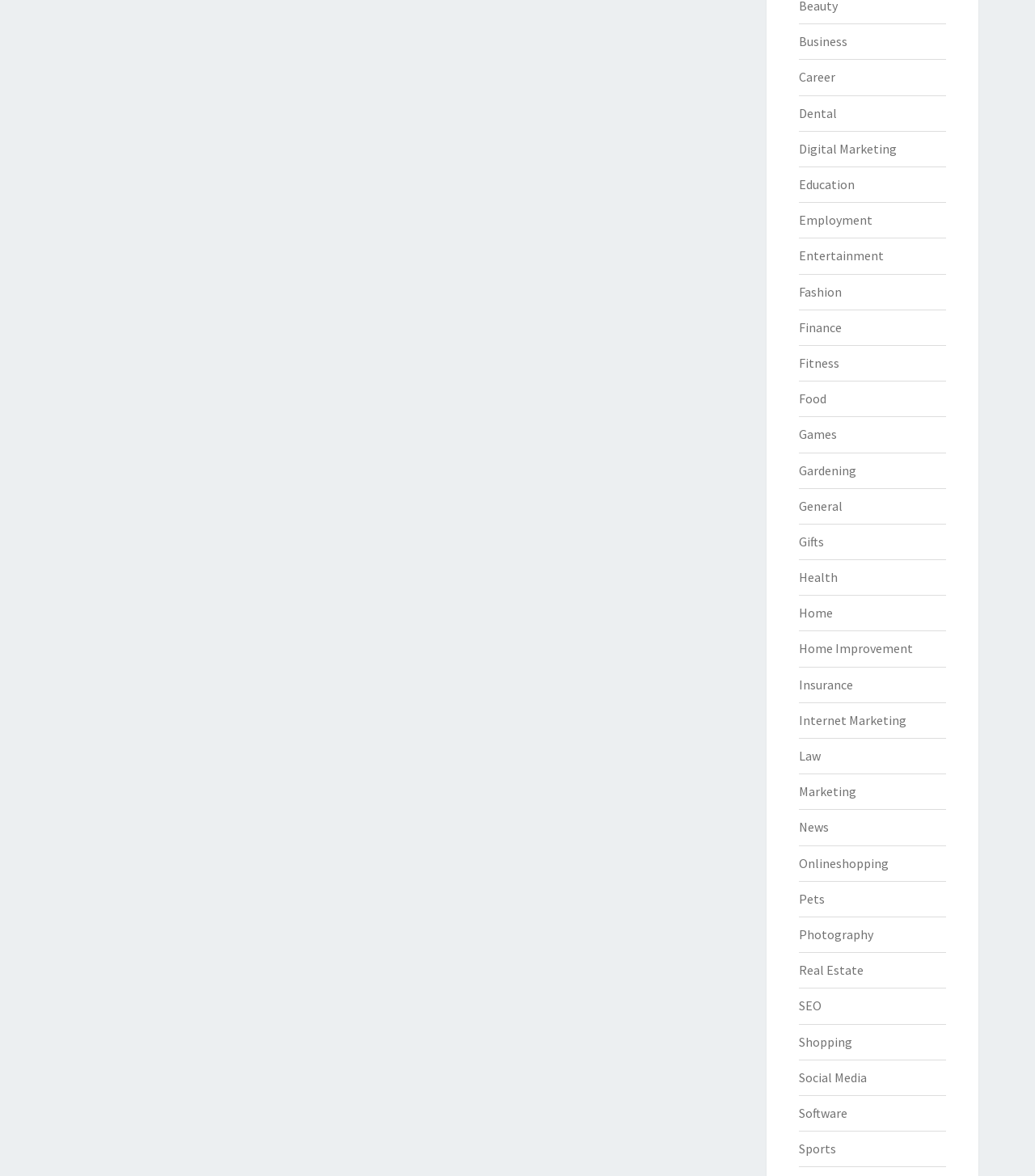Please identify the bounding box coordinates of the area I need to click to accomplish the following instruction: "Browse Shopping".

[0.771, 0.879, 0.823, 0.892]